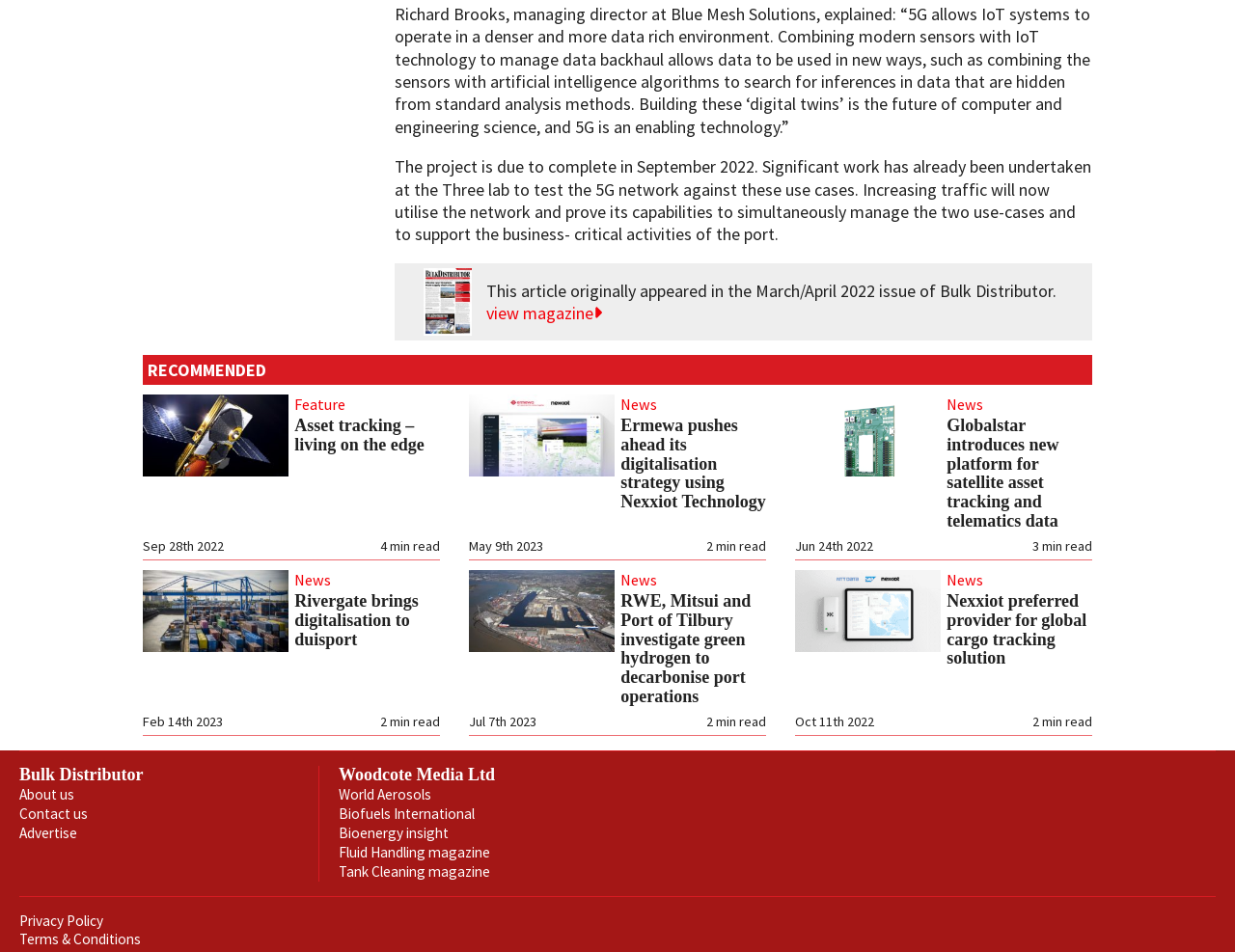Given the description Advertise, predict the bounding box coordinates of the UI element. Ensure the coordinates are in the format (top-left x, top-left y, bottom-right x, bottom-right y) and all values are between 0 and 1.

[0.016, 0.865, 0.062, 0.884]